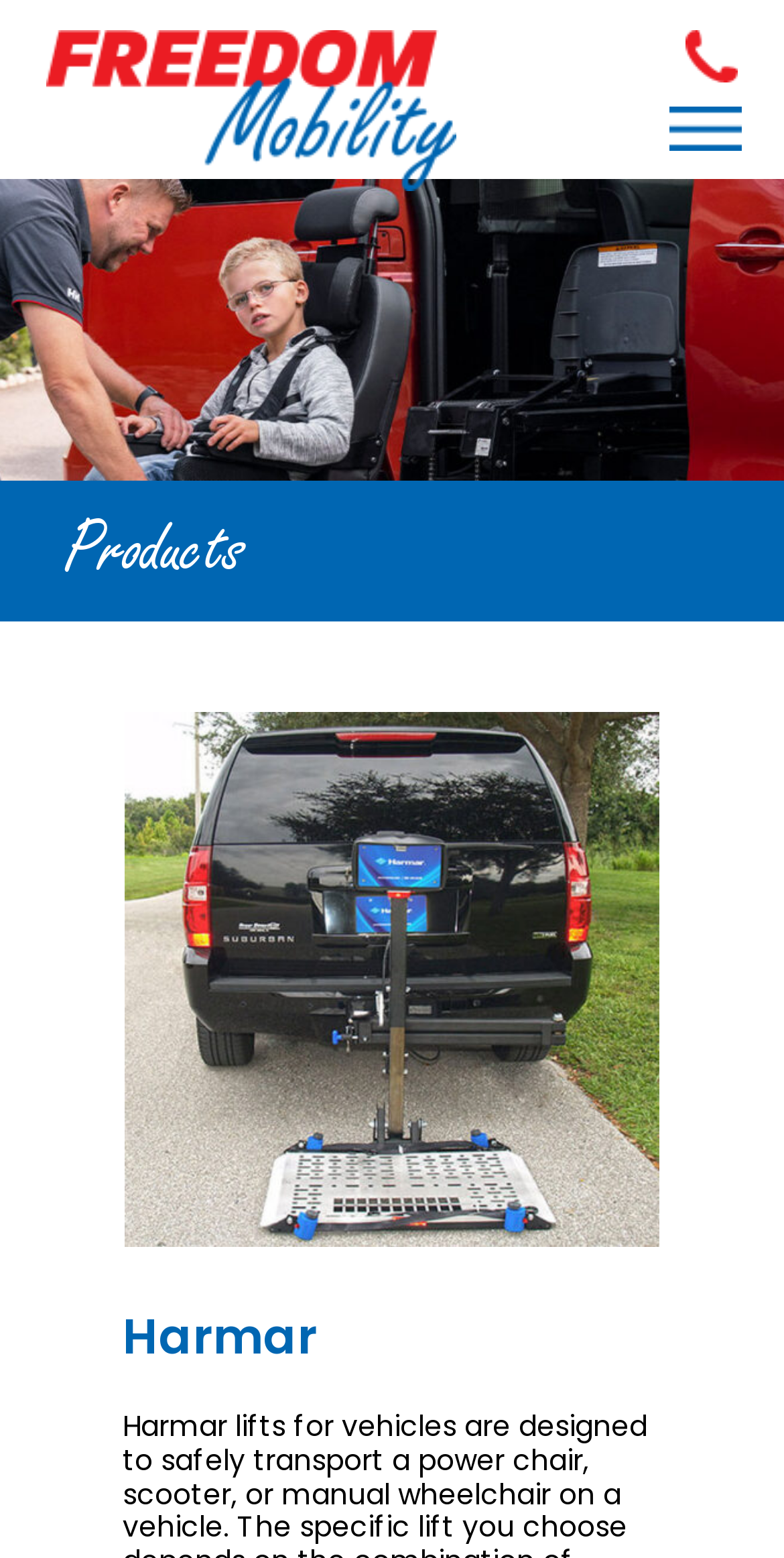Is there an image on the webpage?
From the image, provide a succinct answer in one word or a short phrase.

Yes